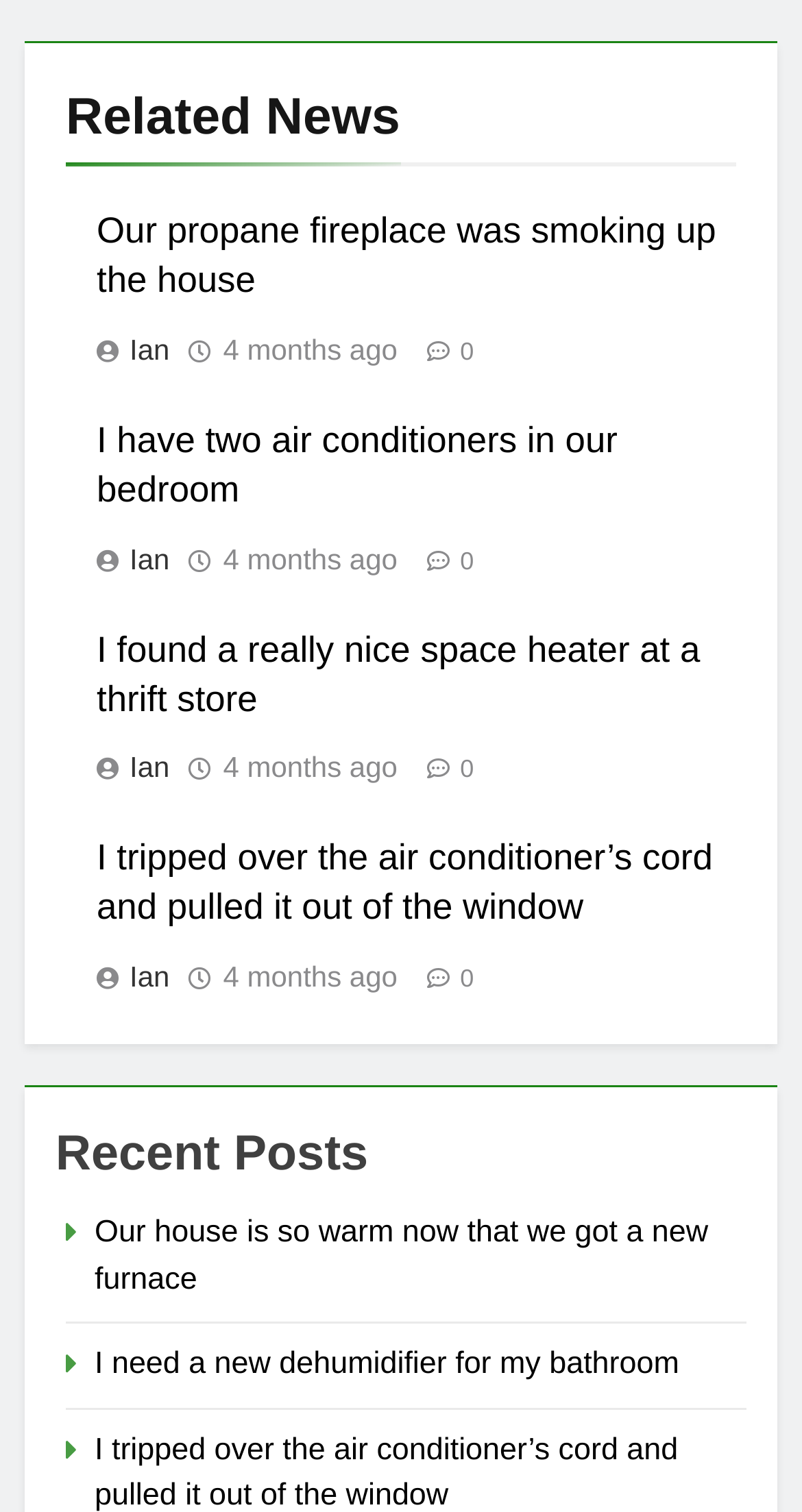How old is the oldest article?
Using the image, elaborate on the answer with as much detail as possible.

I examined the time elements associated with each article and found that the oldest article has a time element with the text '4 months ago', indicating that it was posted 4 months ago.